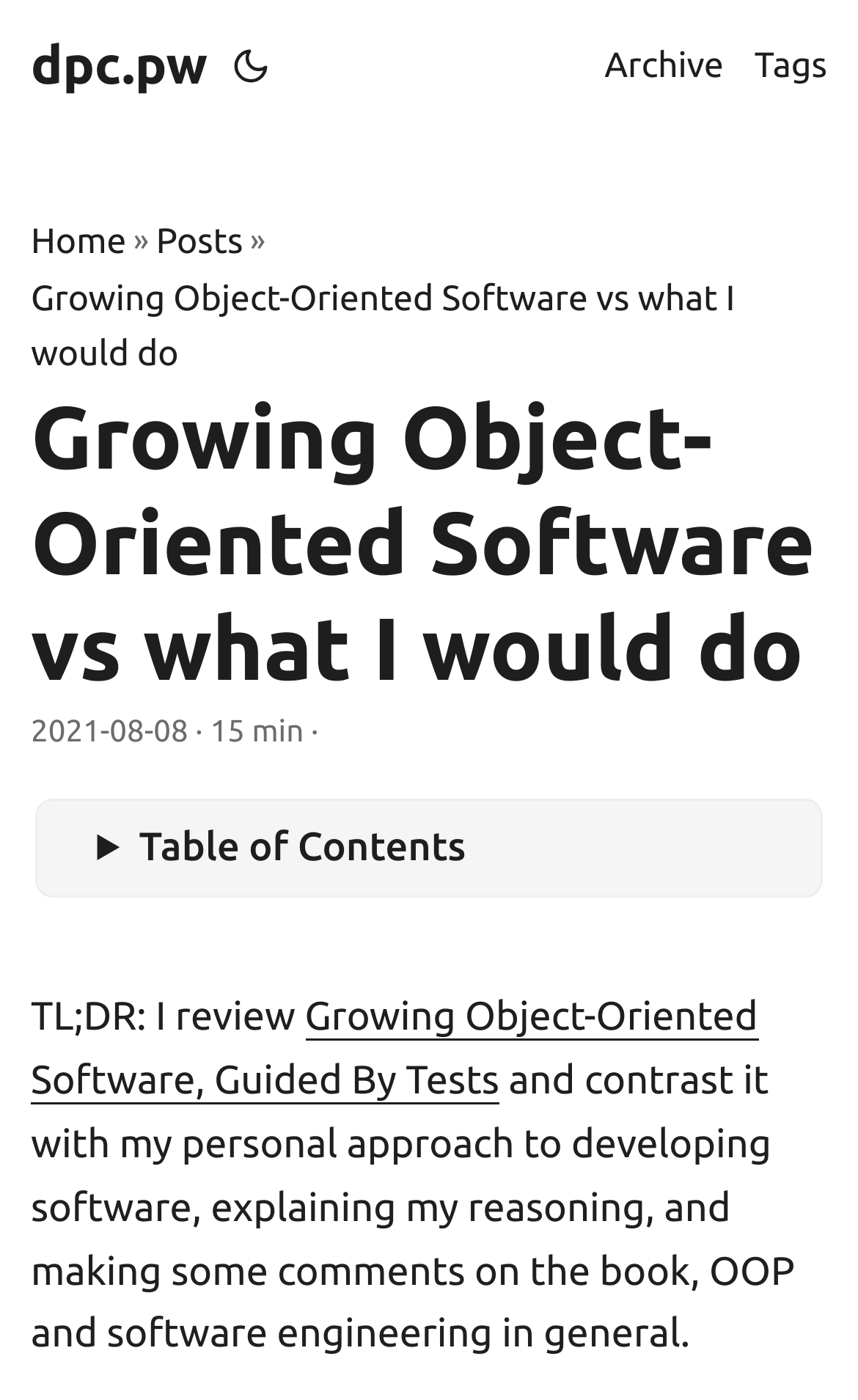Could you indicate the bounding box coordinates of the region to click in order to complete this instruction: "view archive".

[0.705, 0.0, 0.843, 0.094]